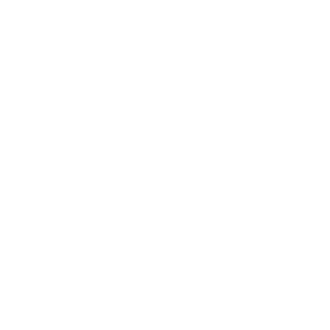Using the elements shown in the image, answer the question comprehensively: What is the focus of the design?

The simplicity of the design suggests a focus on the theatrical experience itself, inviting audiences to engage with the narrative and performances presented by the company. This implies that the design is focused on the theatrical experience rather than other aspects.